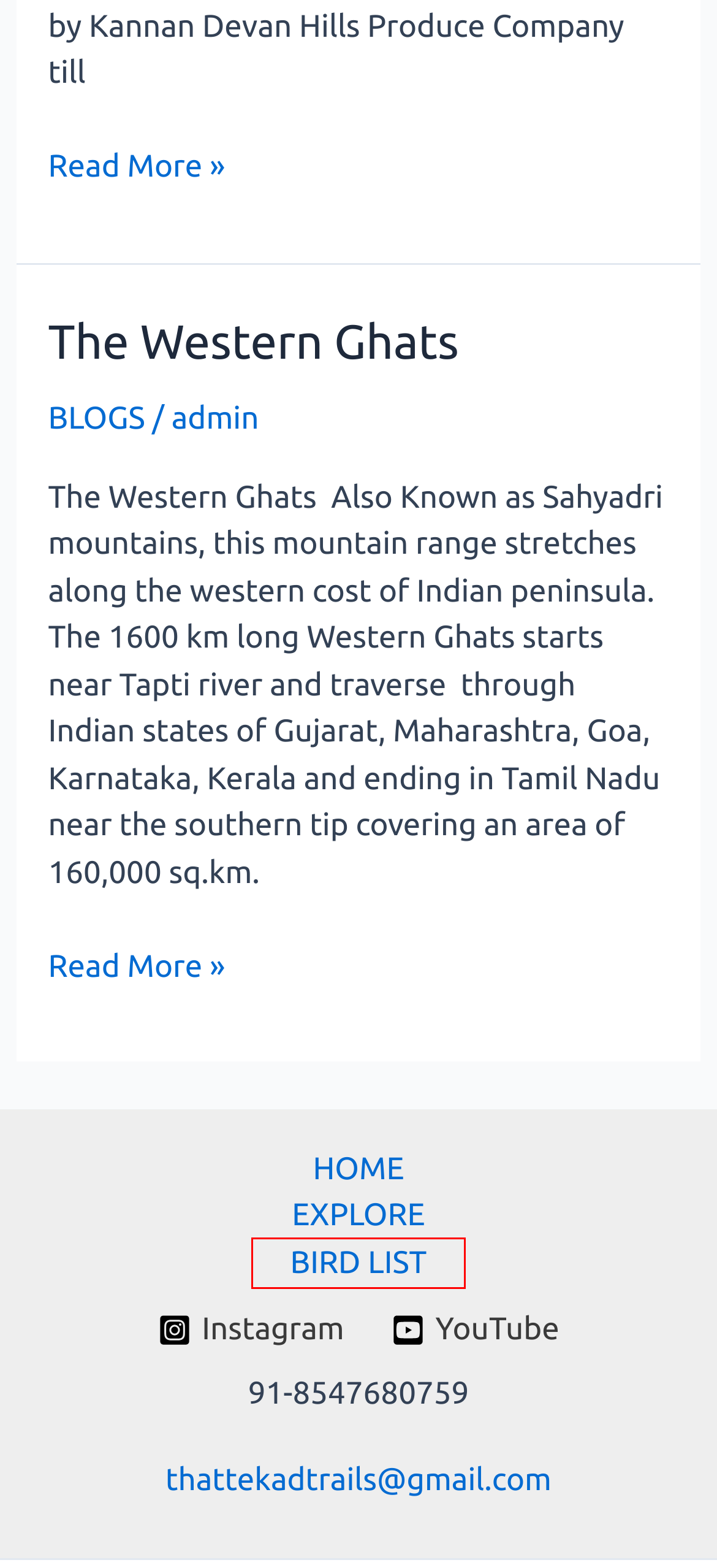You have a screenshot showing a webpage with a red bounding box around a UI element. Choose the webpage description that best matches the new page after clicking the highlighted element. Here are the options:
A. Munnar bird watching guides and guided bird photography tours
B. Astra – Fast, Lightweight & Customizable WordPress Theme - Download Now!
C. Munnar Bird List- List of Commonly found birds in Munnar region
D. Chinnar Wildlife Sanctuary and Munnar birding photography tours.
E. Munnar Birding Trails-Munnar flora, fauna and attractions.
F. admin, Author at Munnar Birding Trails
G. Eravikulam National Park, Munnar birdwatching and guided tours
H. Munnar bird watching places, sightseeing and nearby attractions

C